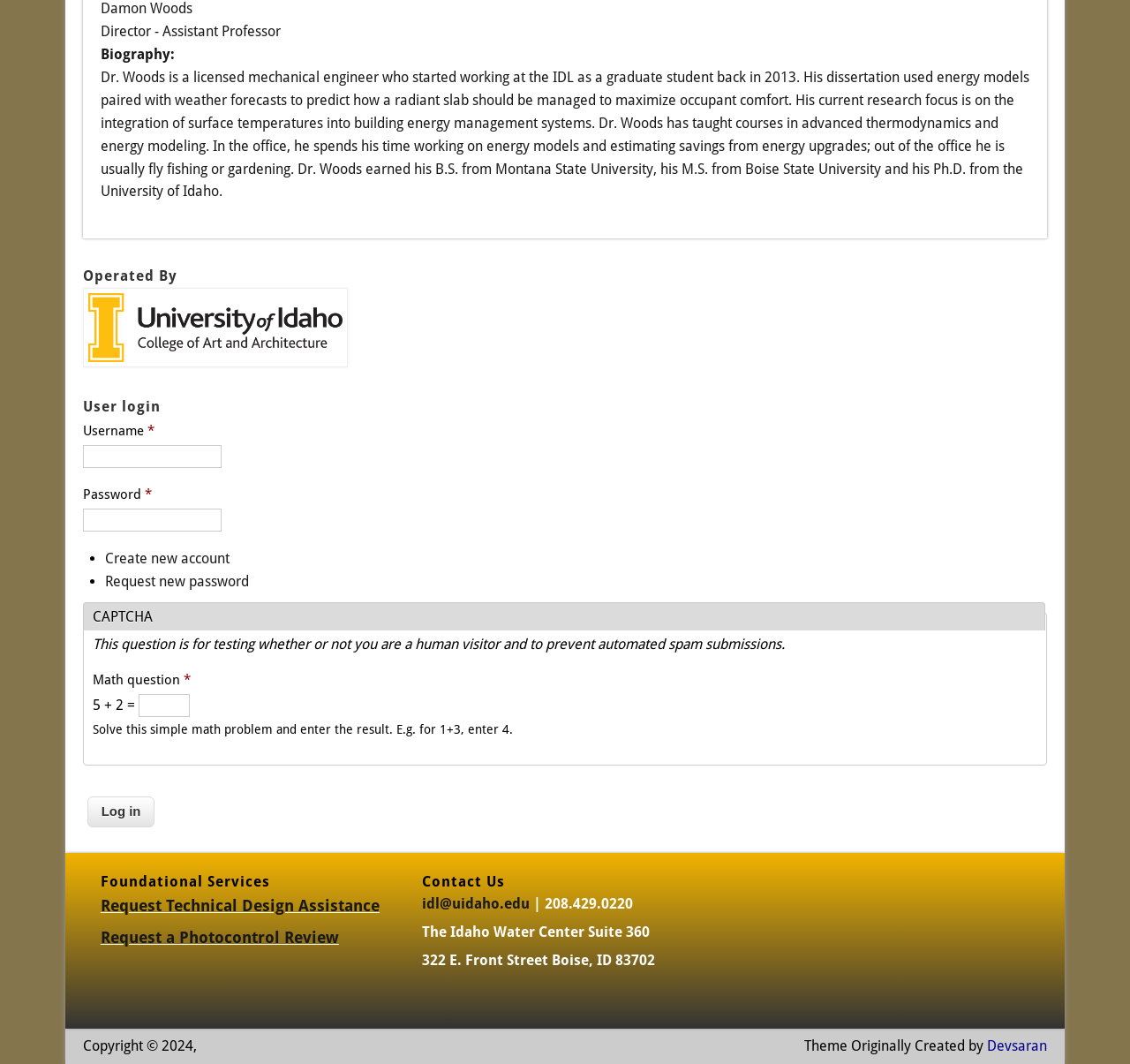Please pinpoint the bounding box coordinates for the region I should click to adhere to this instruction: "Click Log in".

[0.077, 0.748, 0.137, 0.777]